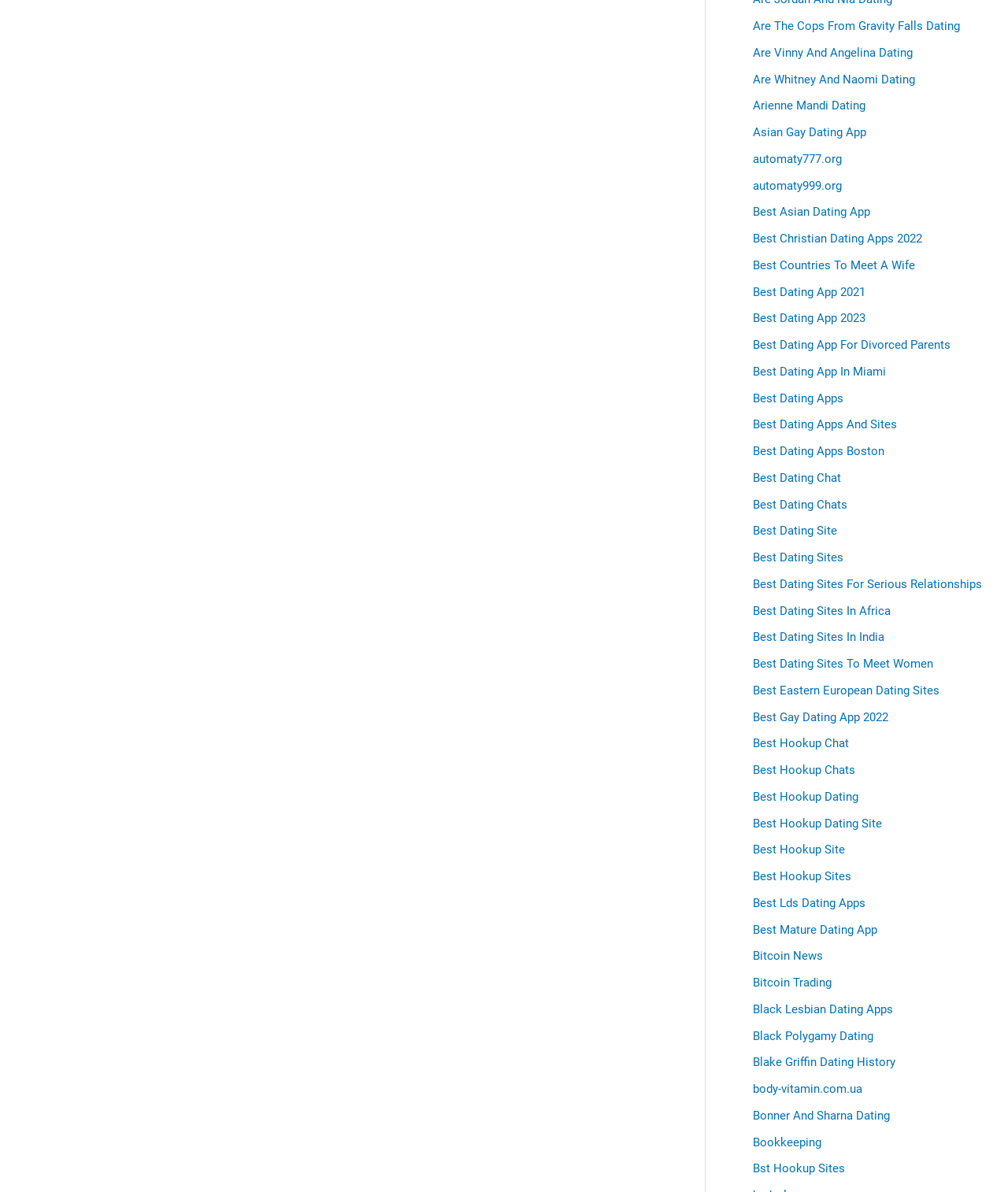Please find and report the bounding box coordinates of the element to click in order to perform the following action: "Go to 'body-vitamin.com.ua'". The coordinates should be expressed as four float numbers between 0 and 1, in the format [left, top, right, bottom].

[0.747, 0.908, 0.855, 0.919]